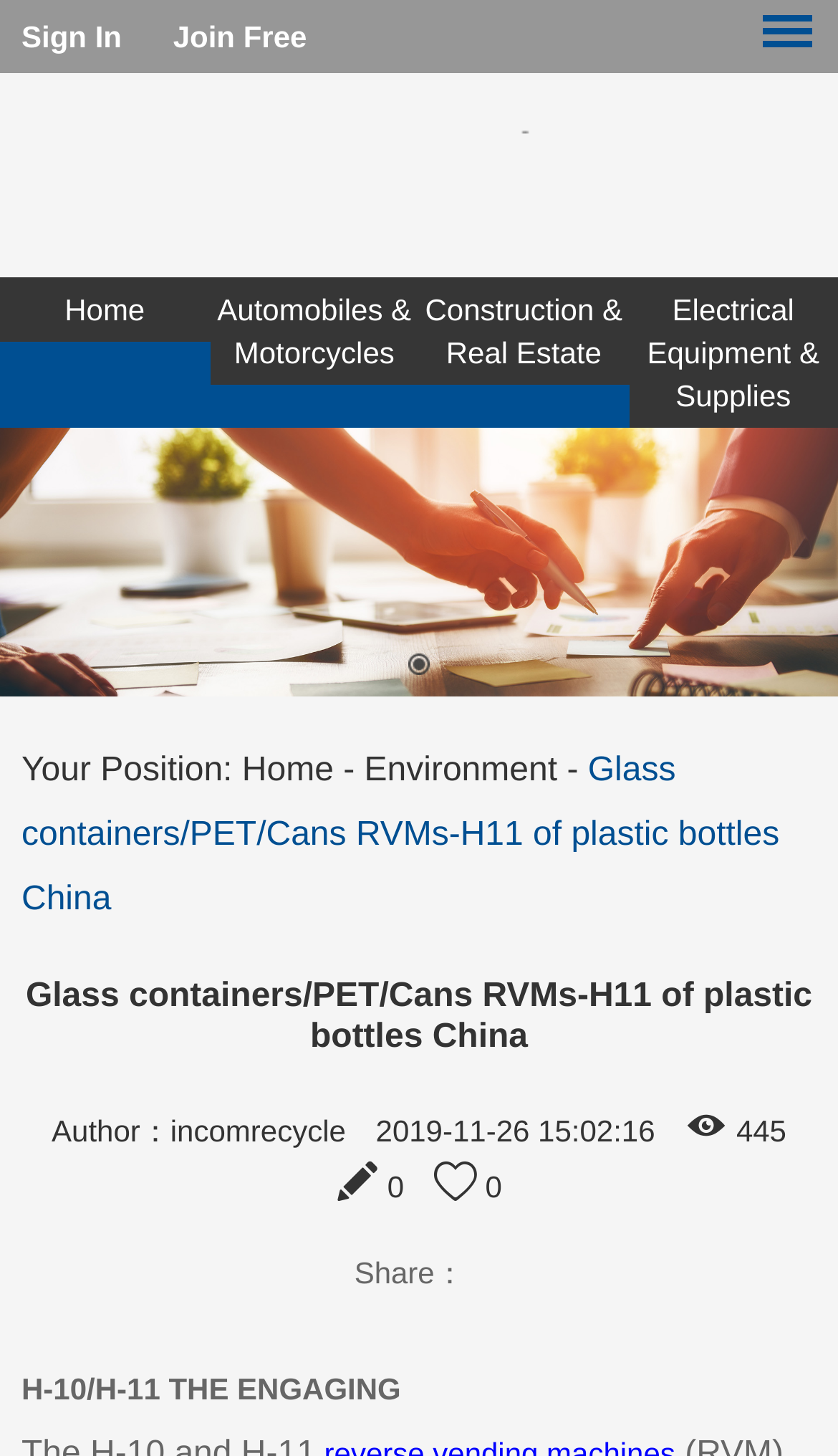Please locate and generate the primary heading on this webpage.

Glass containers/PET/Cans RVMs-H11 of plastic bottles China